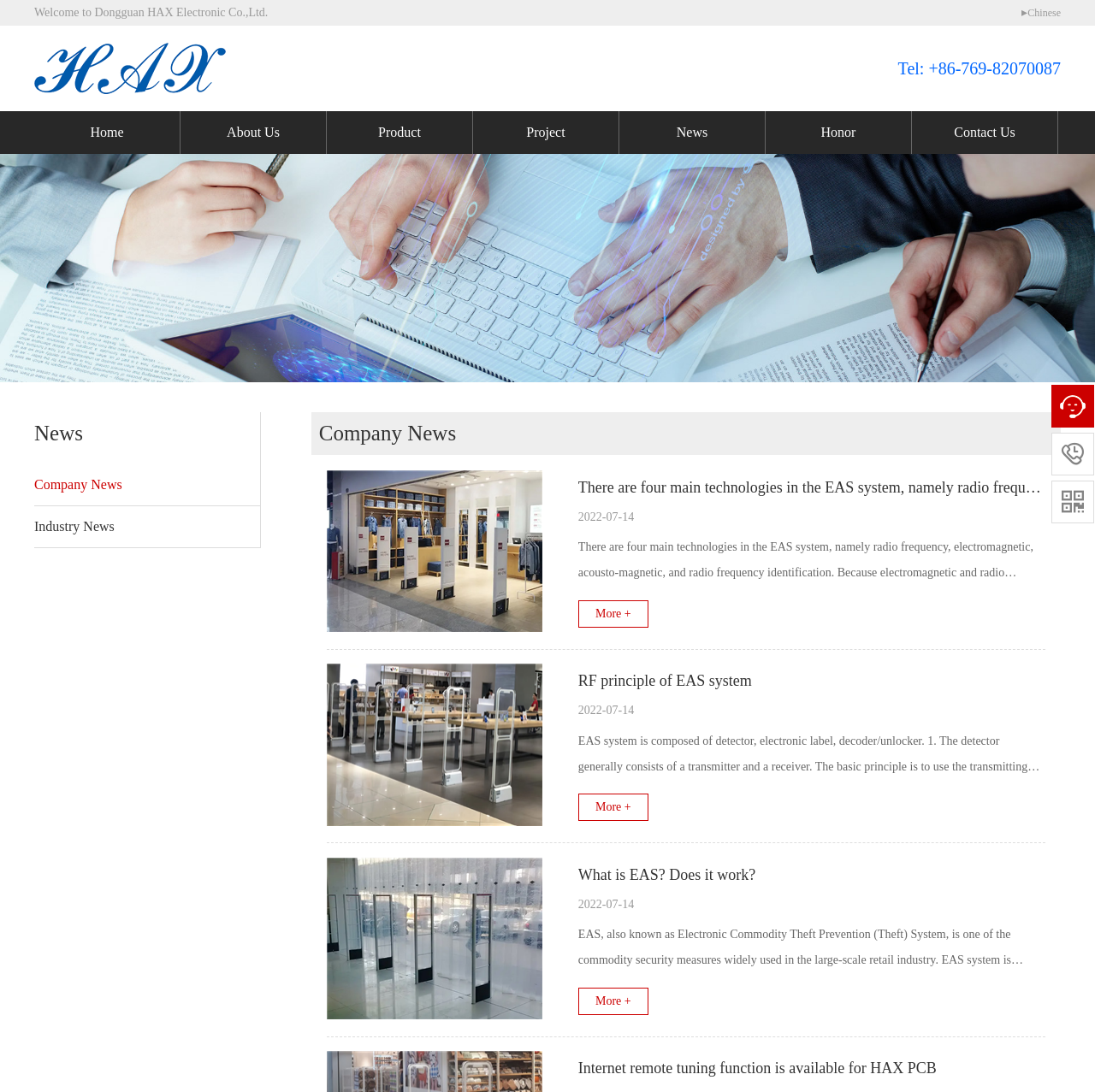Determine the bounding box coordinates for the UI element described. Format the coordinates as (top-left x, top-left y, bottom-right x, bottom-right y) and ensure all values are between 0 and 1. Element description: Product

[0.298, 0.102, 0.431, 0.141]